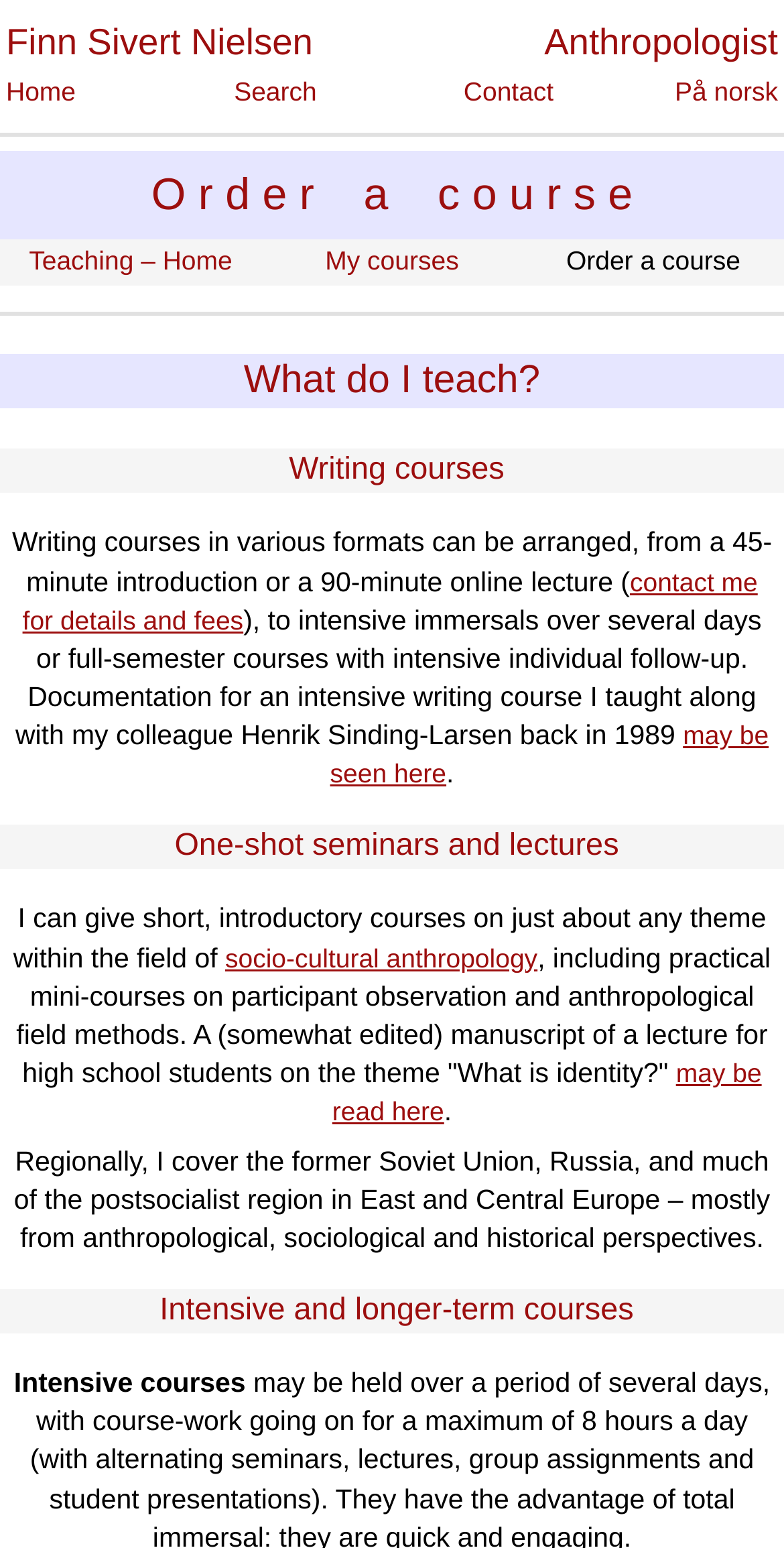What regions does Finn Sivert Nielsen cover in his courses?
Provide a detailed answer to the question, using the image to inform your response.

According to the StaticText element, Finn Sivert Nielsen covers the former Soviet Union, Russia, and much of the postsocialist region in East and Central Europe from anthropological, sociological, and historical perspectives.